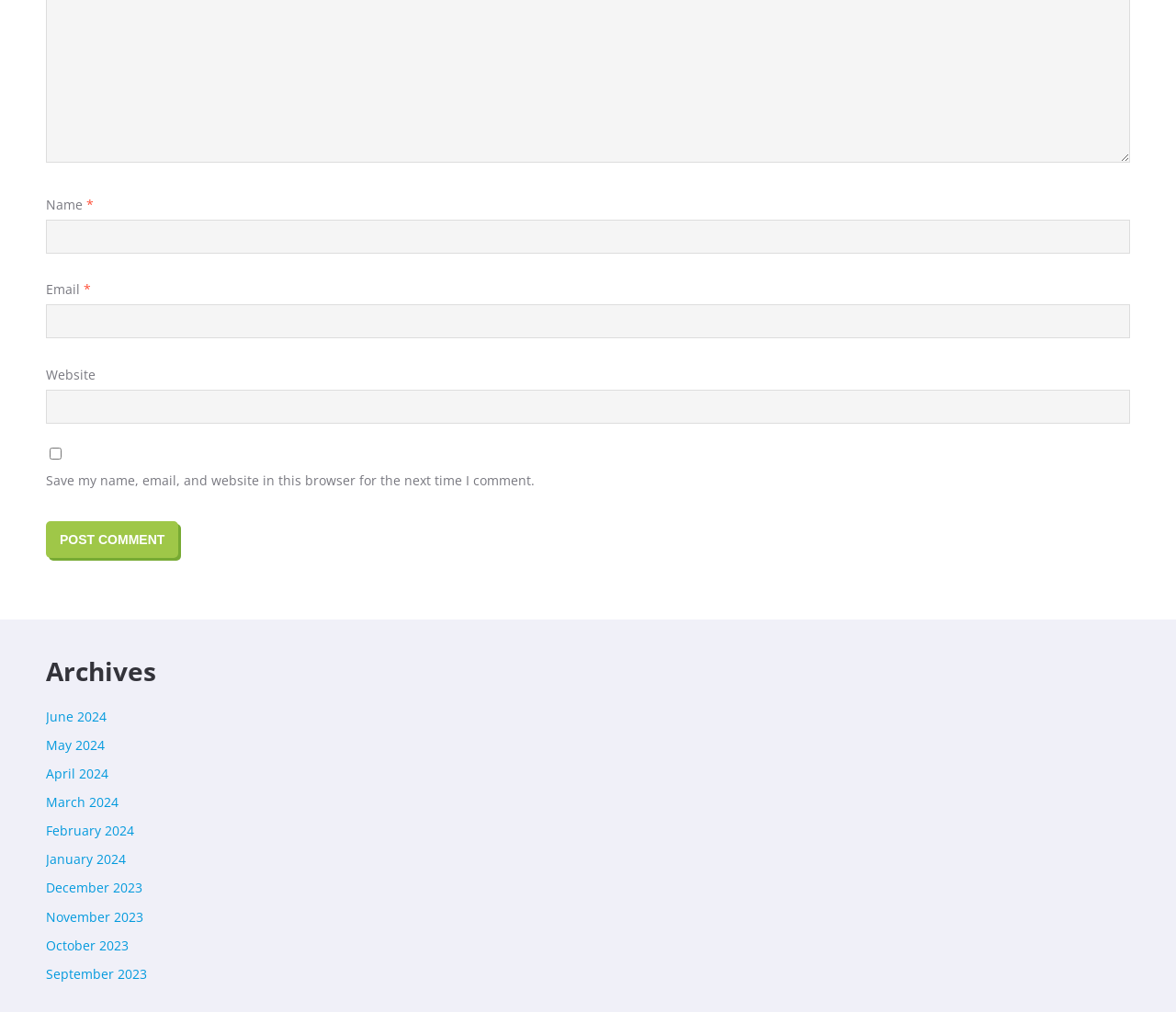Pinpoint the bounding box coordinates of the area that must be clicked to complete this instruction: "Click the post comment button".

[0.039, 0.515, 0.152, 0.551]